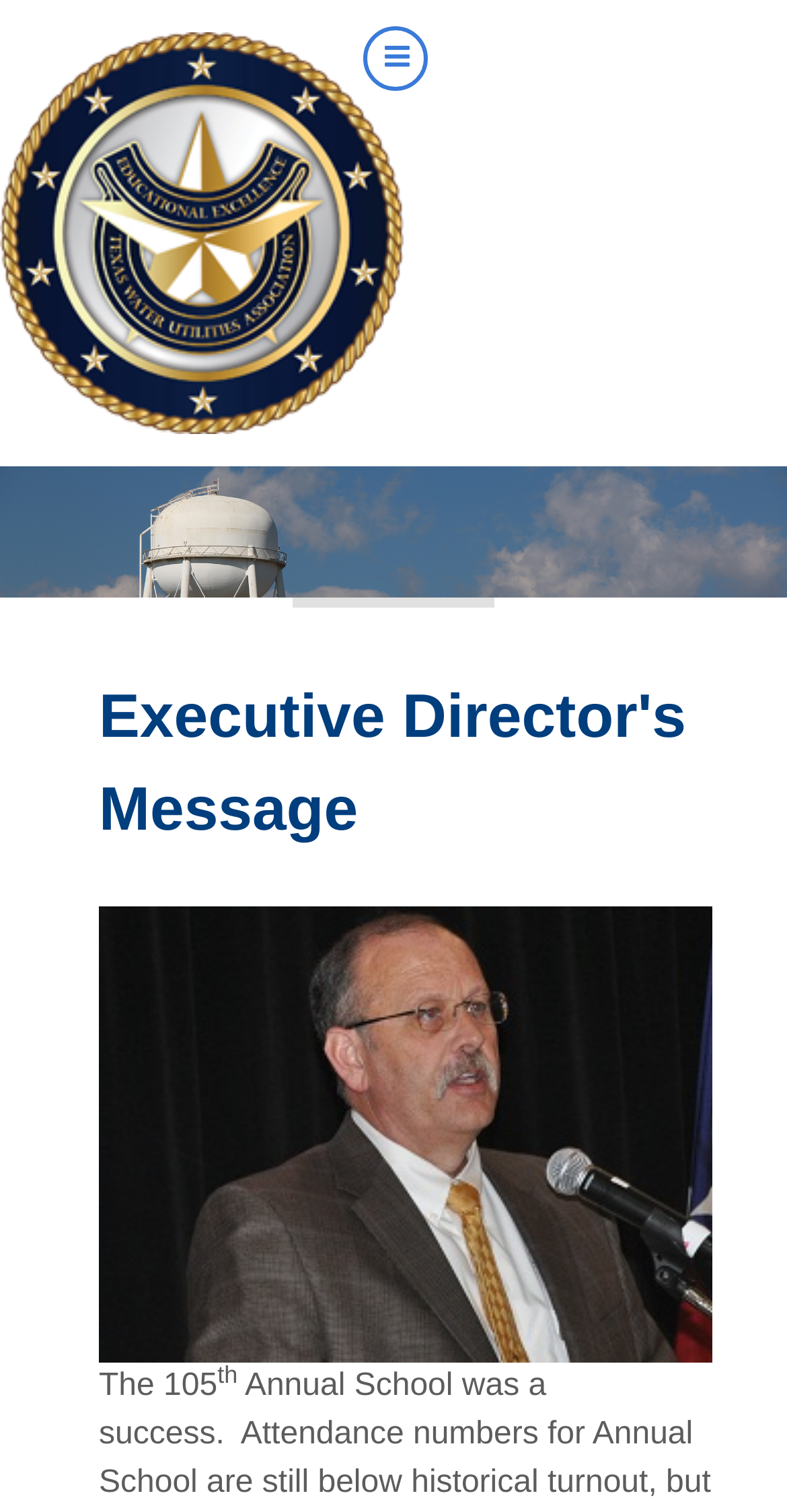What is the logo of the organization?
Refer to the screenshot and answer in one word or phrase.

TWUA Logo